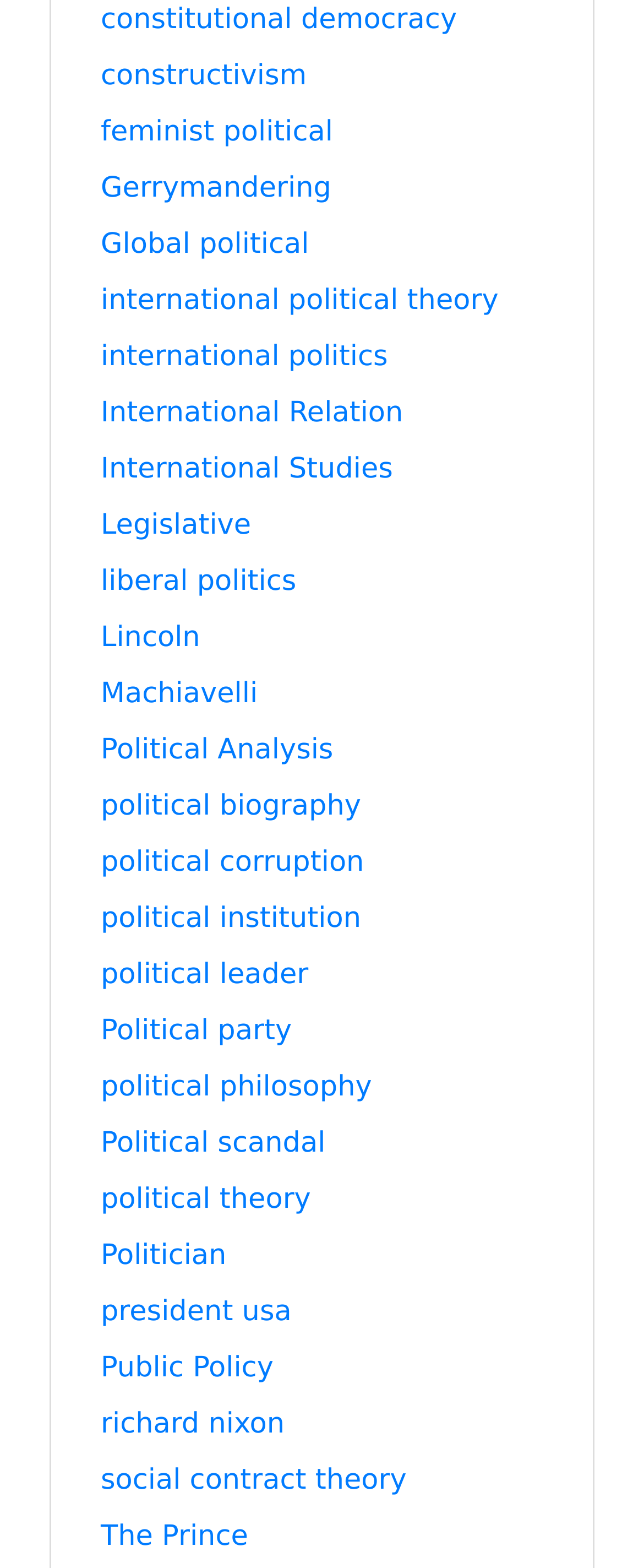Are the links arranged in alphabetical order?
Using the image, provide a concise answer in one word or a short phrase.

yes